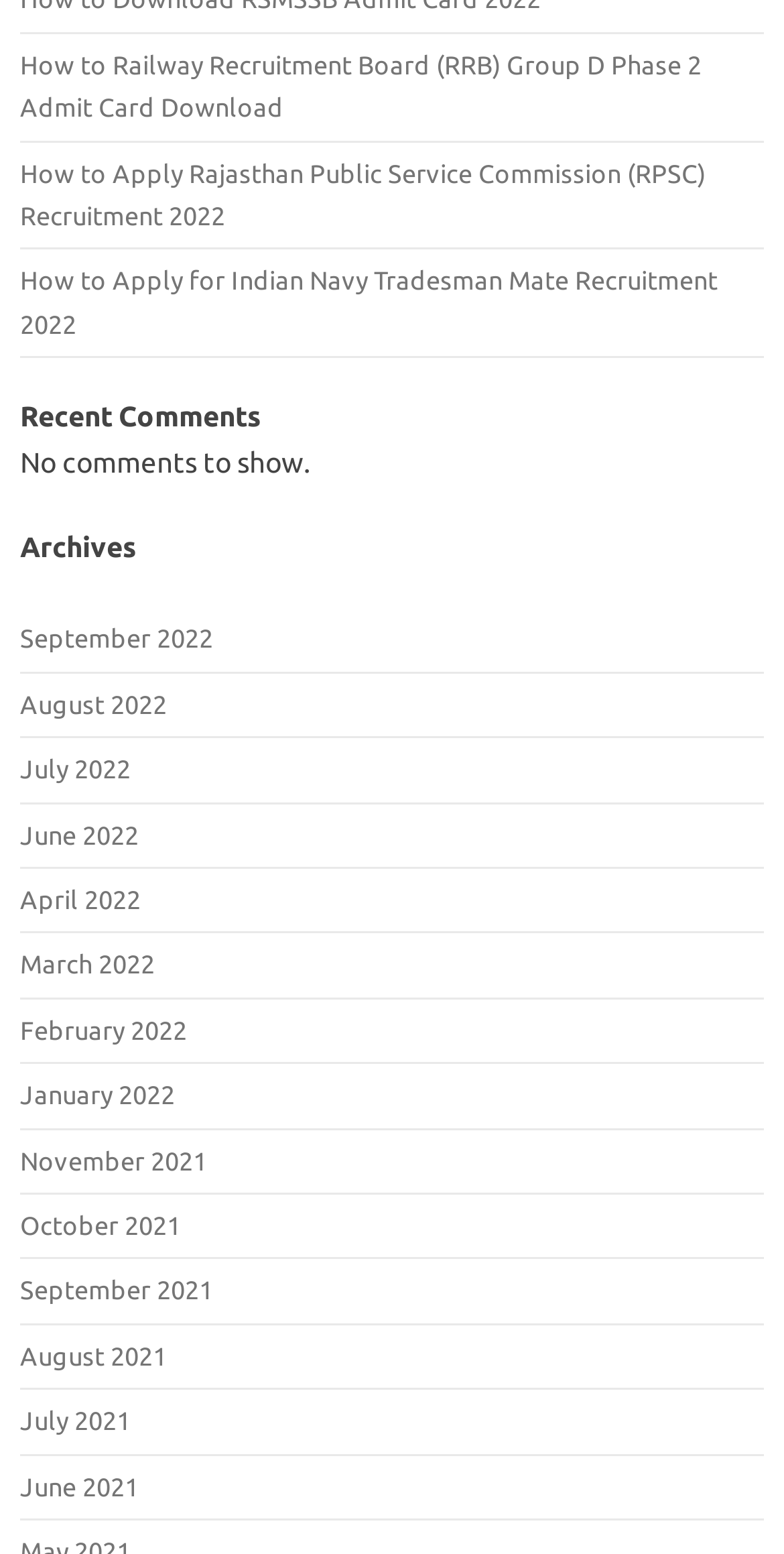Determine the bounding box coordinates of the section I need to click to execute the following instruction: "Download Railway Recruitment Board (RRB) Group D Phase 2 Admit Card". Provide the coordinates as four float numbers between 0 and 1, i.e., [left, top, right, bottom].

[0.026, 0.032, 0.895, 0.078]